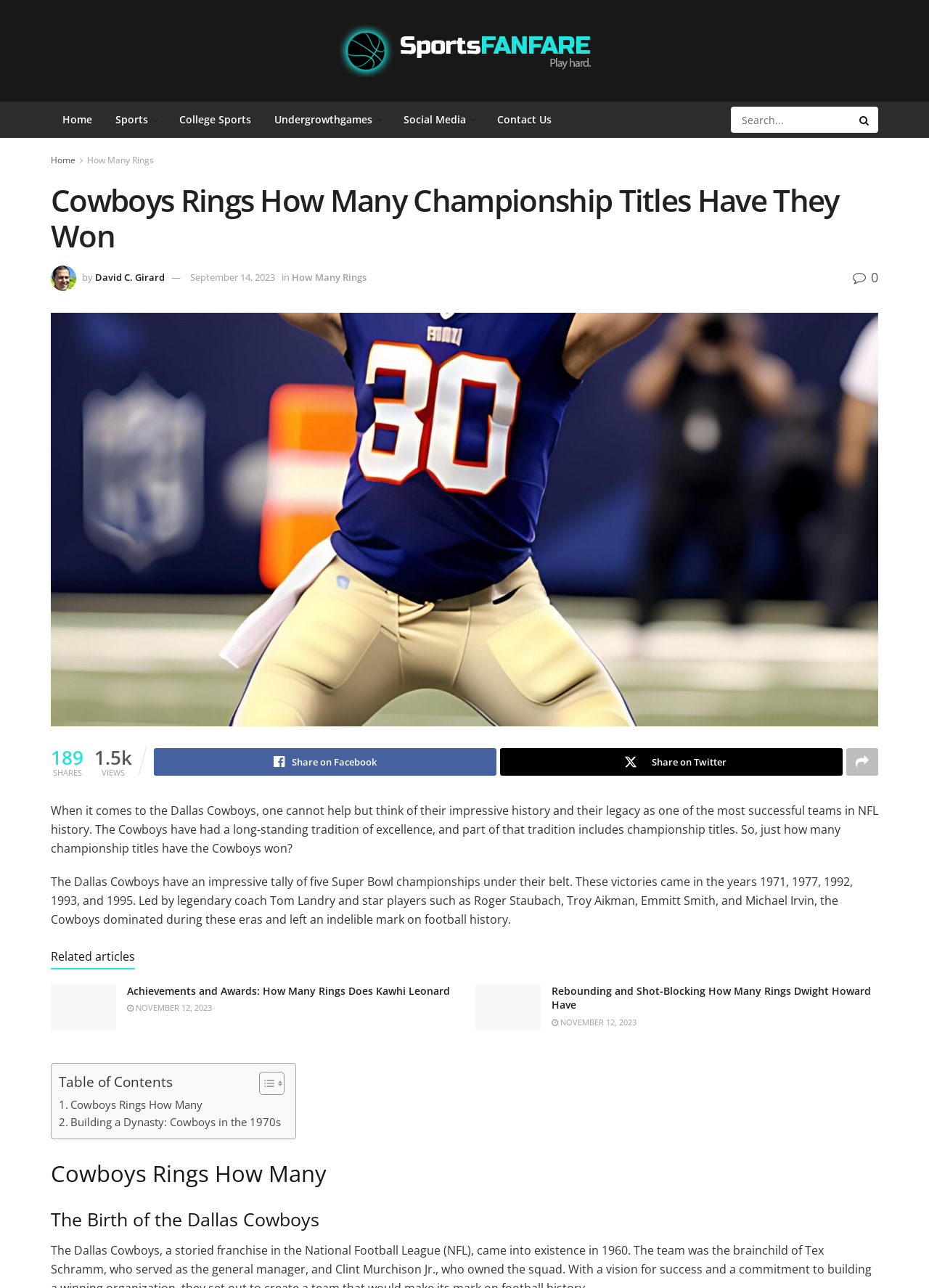Analyze the image and answer the question with as much detail as possible: 
How many championship titles are mentioned in the article?

The answer can be found in the paragraph that starts with 'The Dallas Cowboys have an impressive tally of...' which mentions that the Cowboys have won five championship titles.